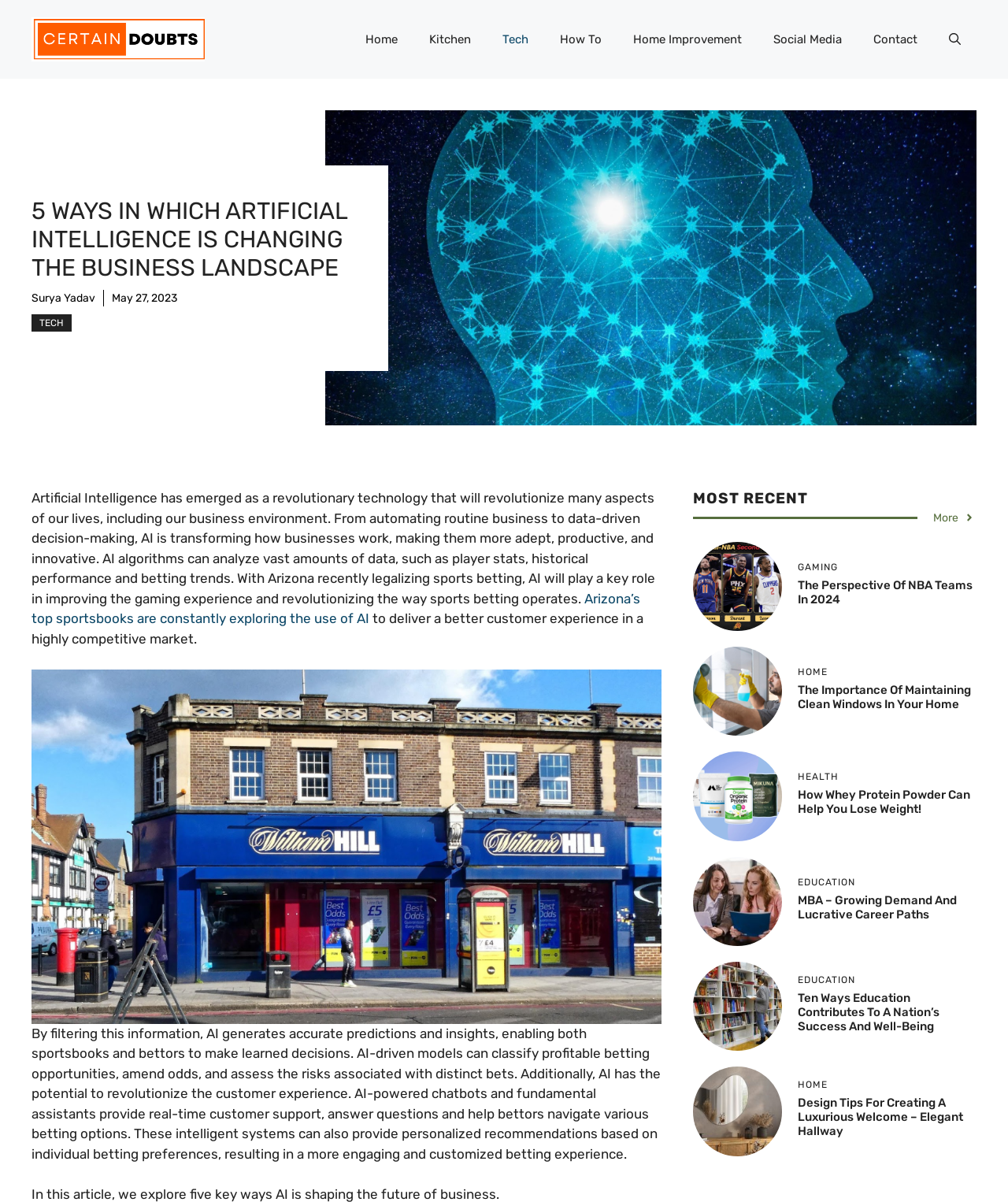Provide a one-word or brief phrase answer to the question:
What is the category of the article 'The Perspective Of NBA Teams In 2024'?

GAMING